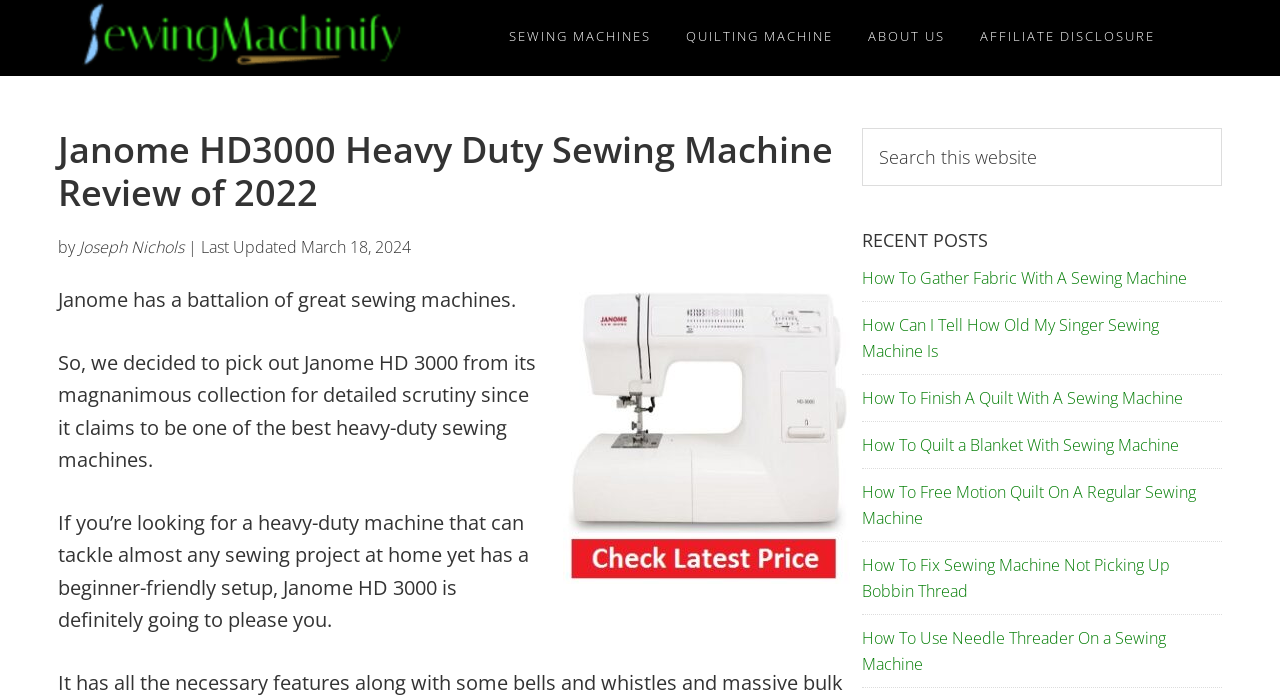Determine the bounding box coordinates of the region I should click to achieve the following instruction: "Click on the 'How To Gather Fabric With A Sewing Machine' link". Ensure the bounding box coordinates are four float numbers between 0 and 1, i.e., [left, top, right, bottom].

[0.674, 0.384, 0.928, 0.416]